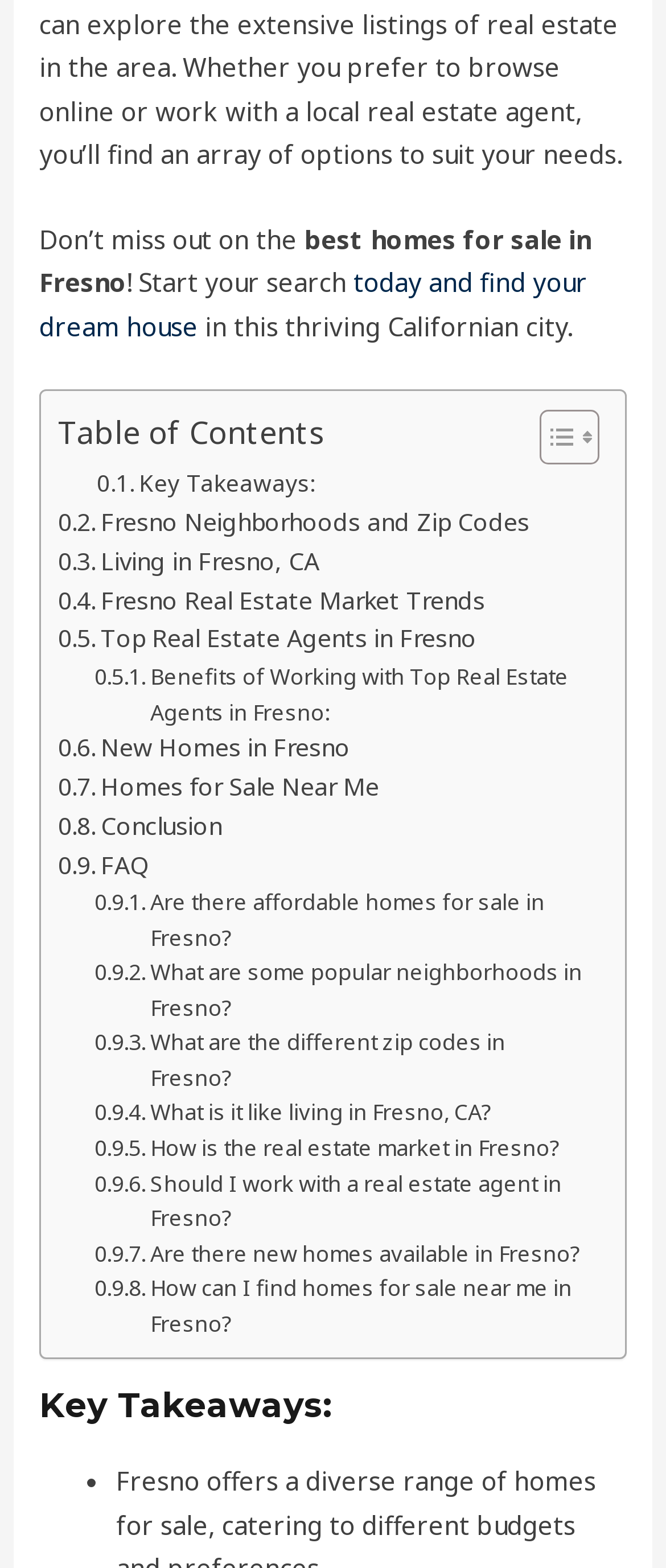Provide your answer in a single word or phrase: 
What is the main topic of this webpage?

Homes for sale in Fresno